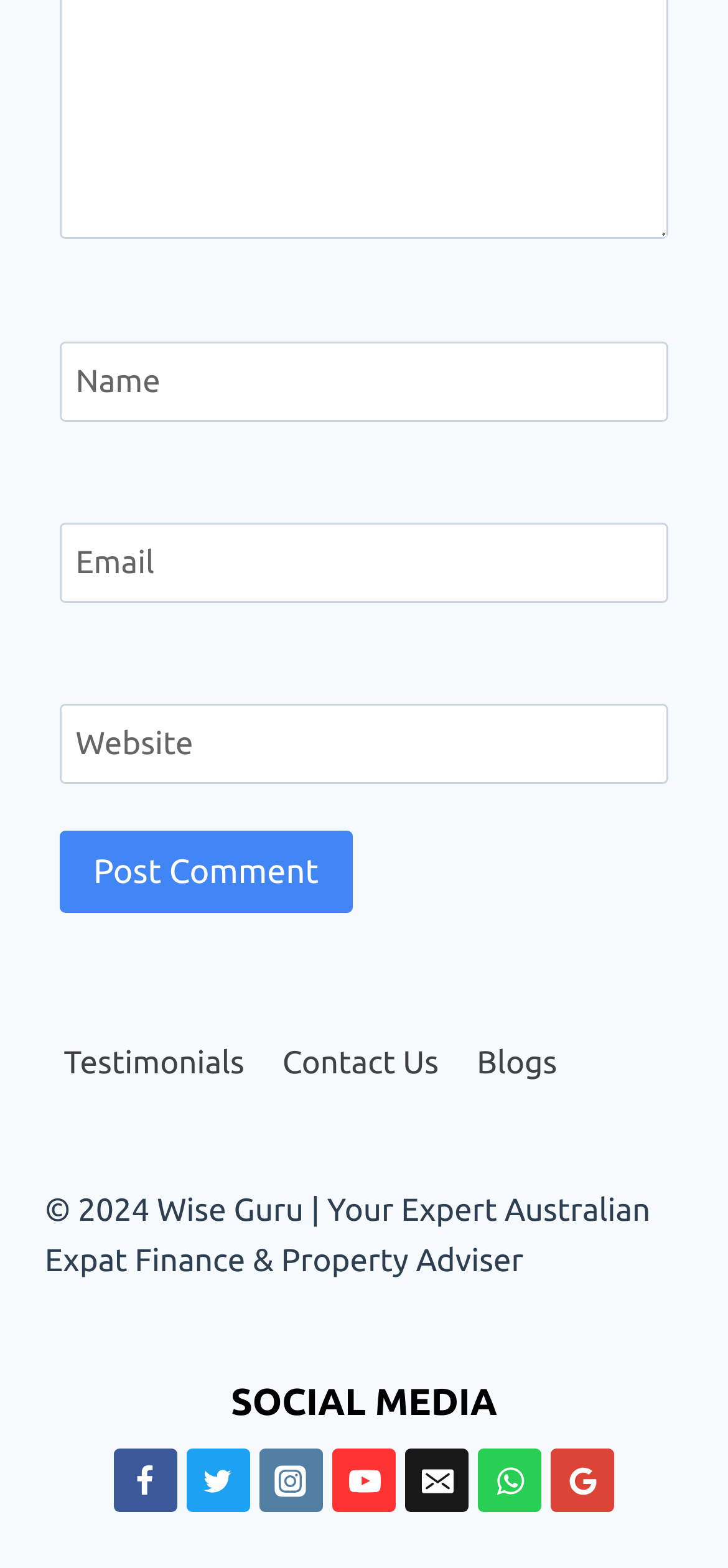Please locate the bounding box coordinates of the element that should be clicked to achieve the given instruction: "Contact Us".

[0.362, 0.655, 0.629, 0.7]